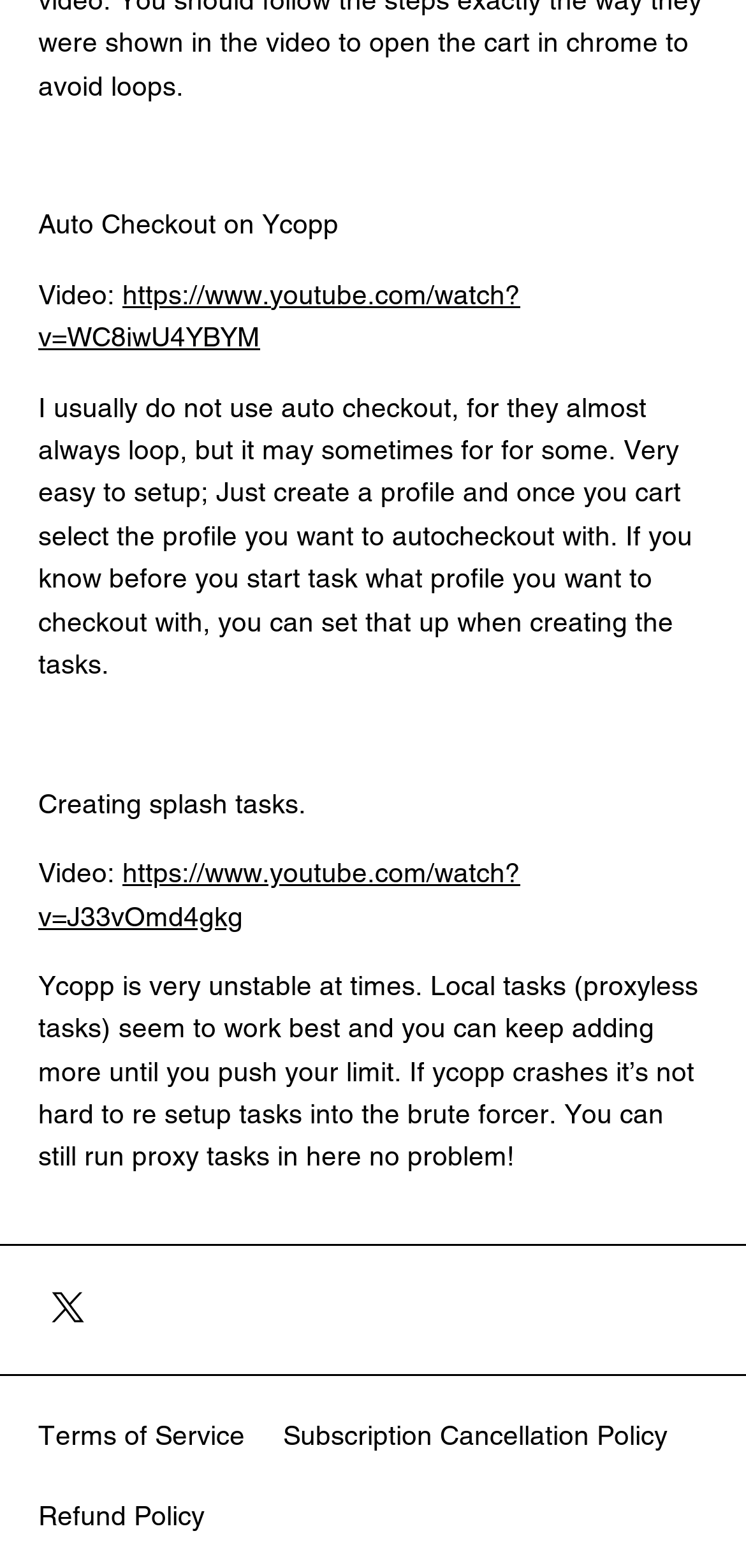Use a single word or phrase to respond to the question:
What is the purpose of the link at the bottom?

Terms of Service